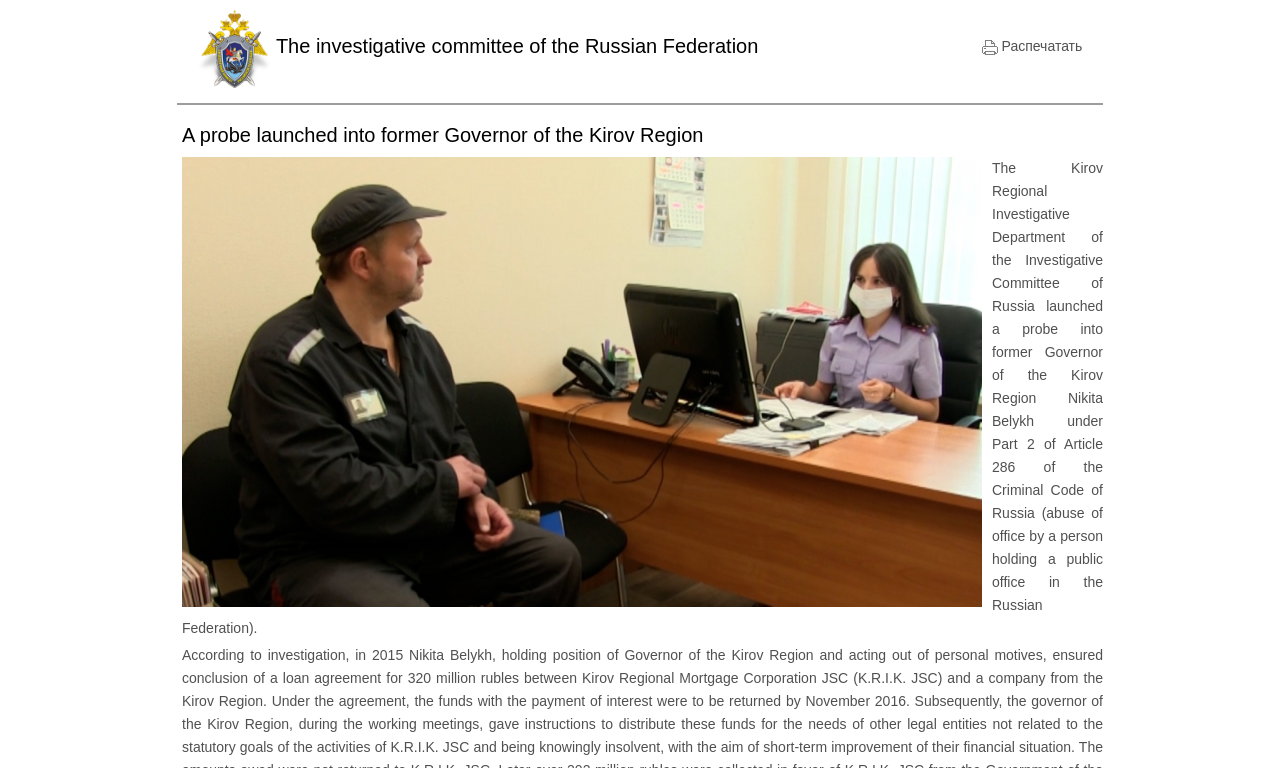Please provide the bounding box coordinates for the UI element as described: "Распечатать". The coordinates must be four floats between 0 and 1, represented as [left, top, right, bottom].

[0.767, 0.049, 0.846, 0.07]